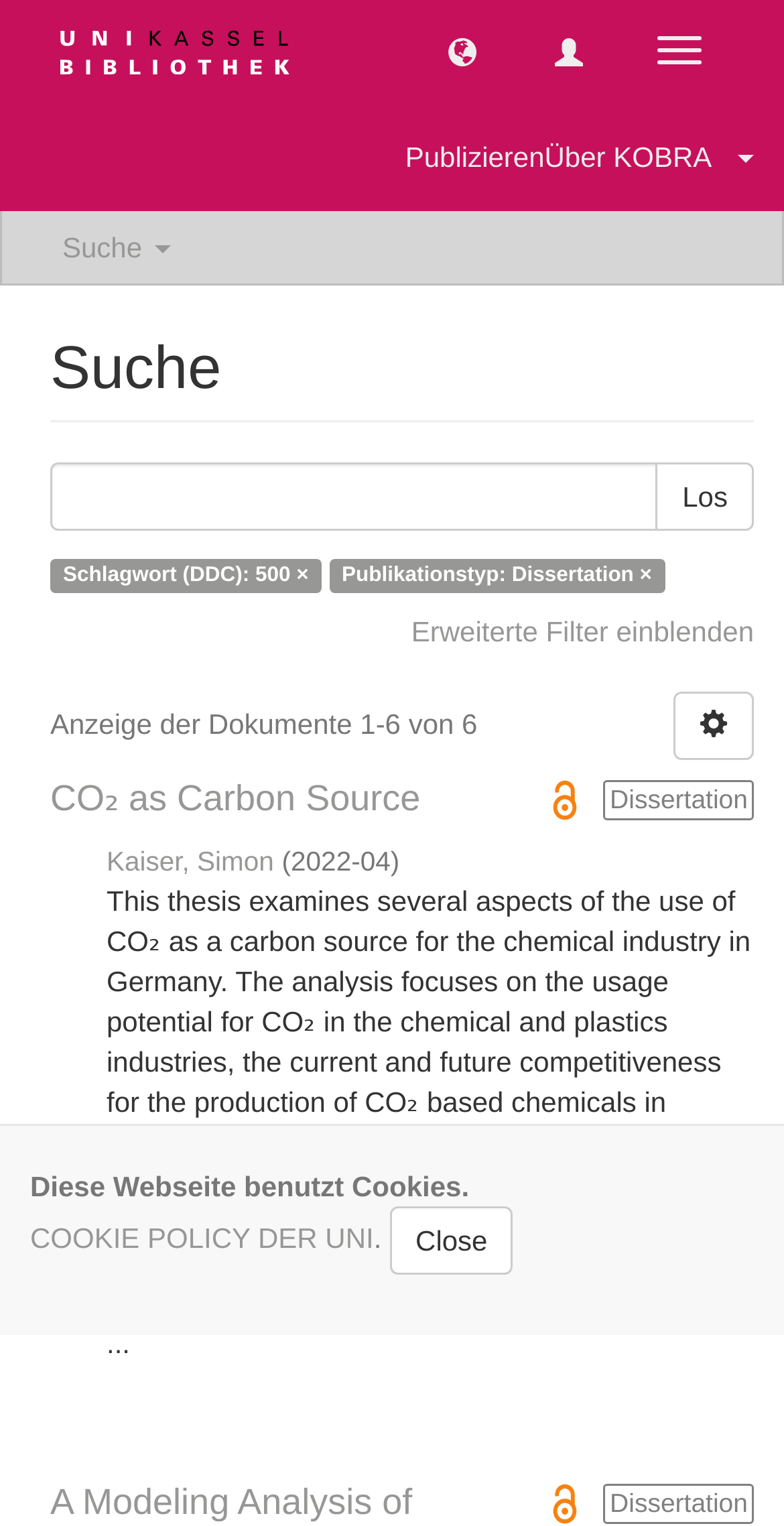Locate the bounding box coordinates of the clickable region to complete the following instruction: "Click the toggle navigation button."

[0.81, 0.011, 0.923, 0.055]